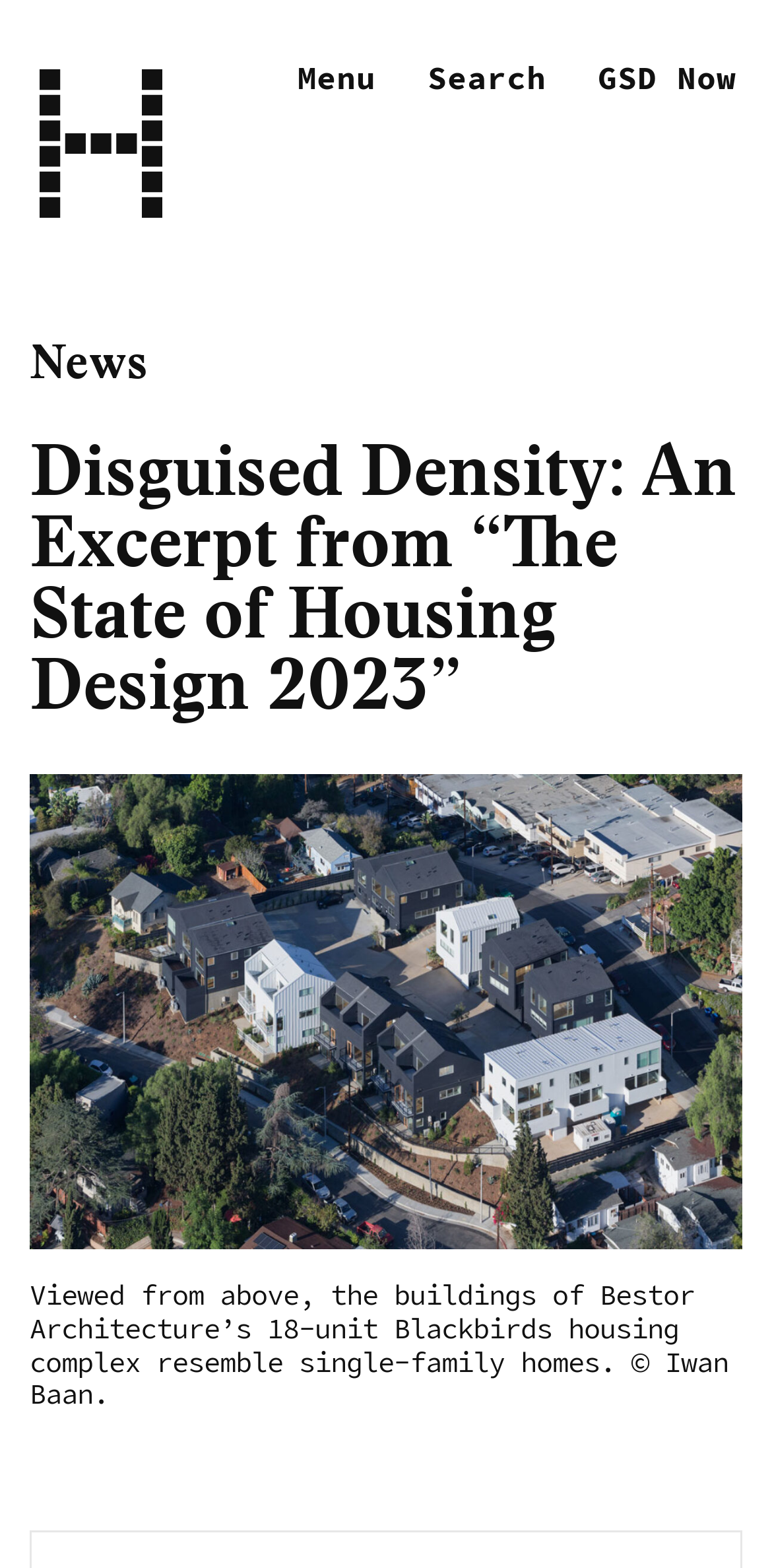Who is the photographer of the image?
Refer to the image and provide a one-word or short phrase answer.

Iwan Baan